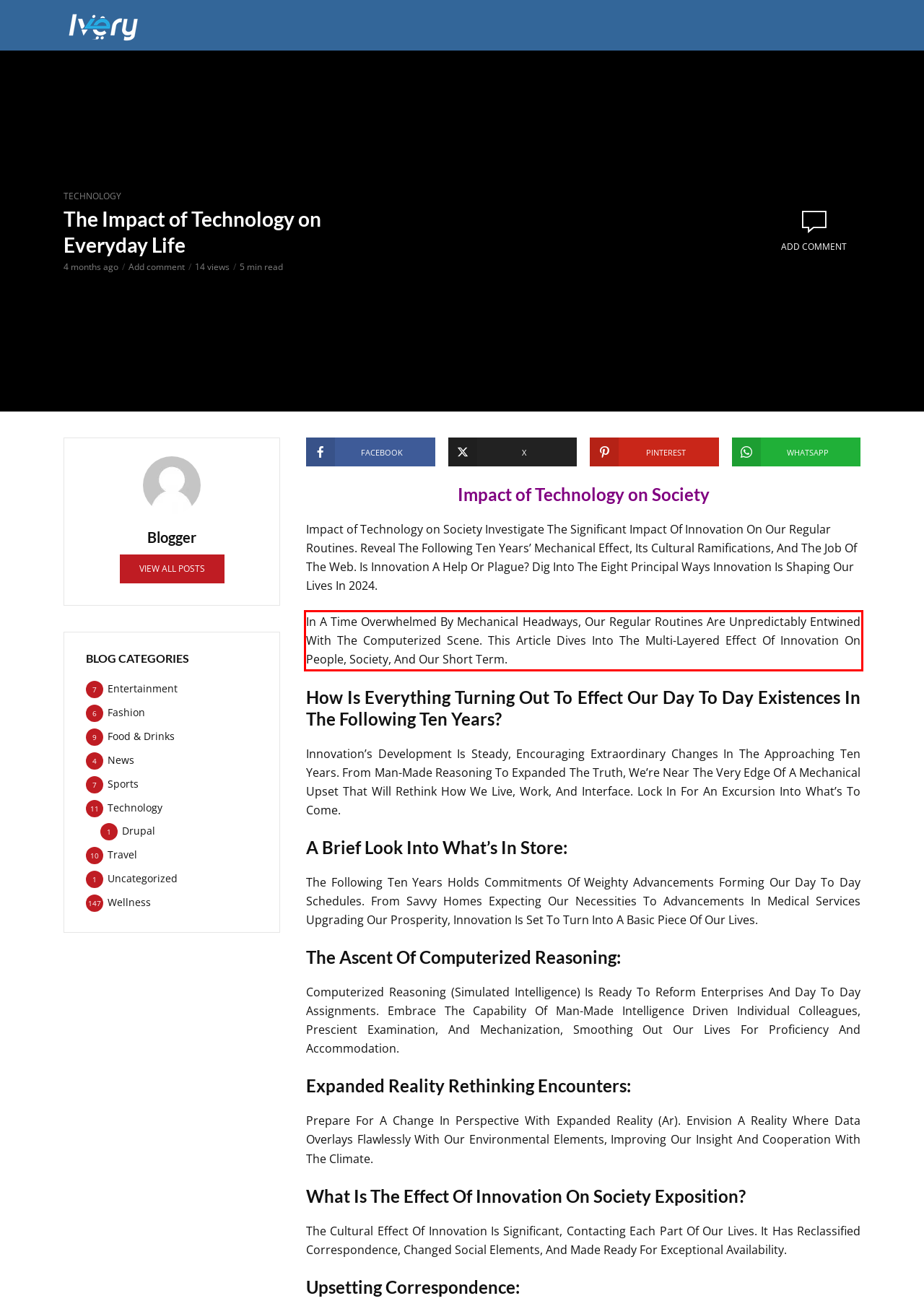Given a screenshot of a webpage containing a red rectangle bounding box, extract and provide the text content found within the red bounding box.

In A Time Overwhelmed By Mechanical Headways, Our Regular Routines Are Unpredictably Entwined With The Computerized Scene. This Article Dives Into The Multi-Layered Effect Of Innovation On People, Society, And Our Short Term.